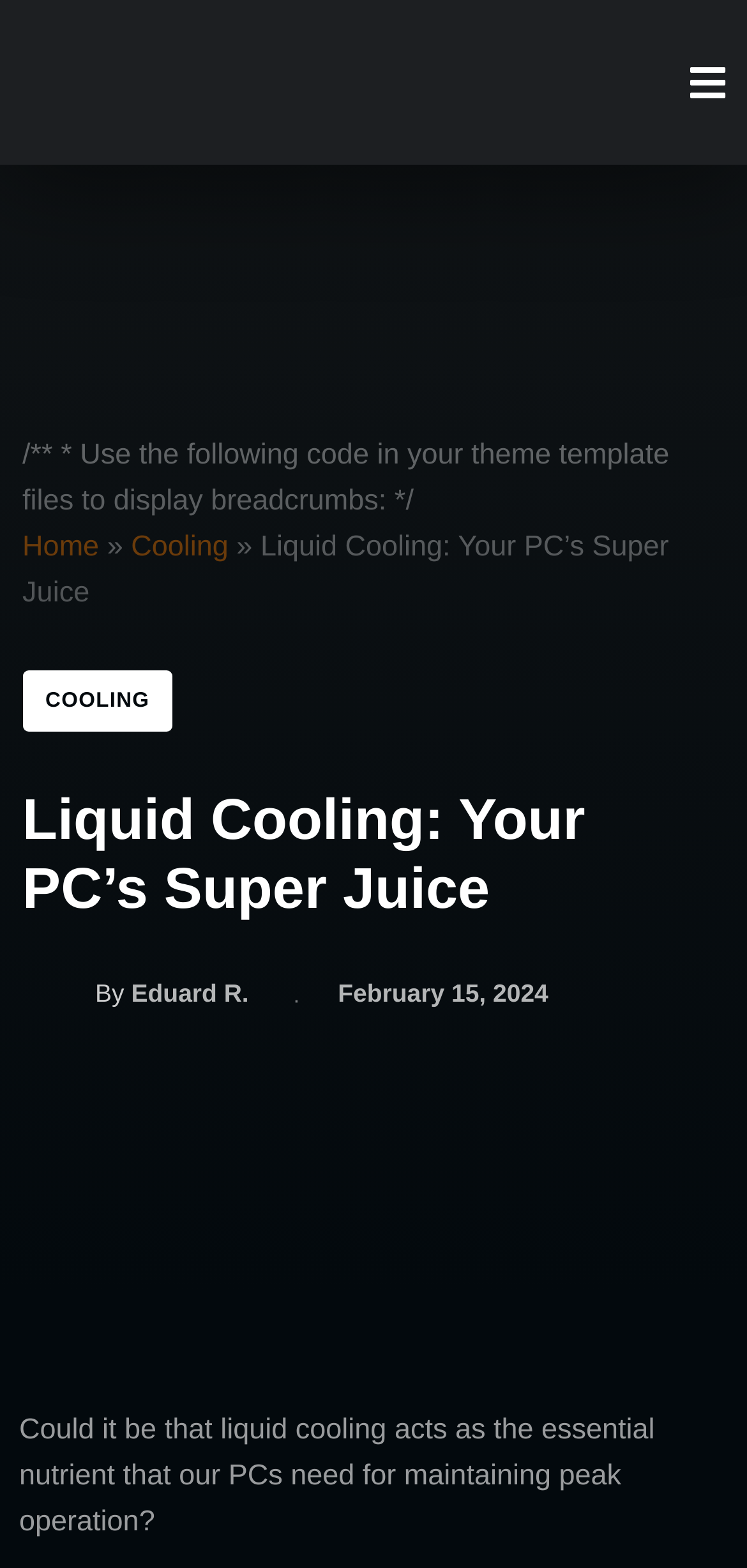Offer a thorough description of the webpage.

The webpage is about liquid cooling for PCs, with a focus on its potential to enhance performance and longevity. At the top left, there is a logo and a link to "Tech-Yea" with an accompanying image. Below this, there is a navigation menu with breadcrumbs, showing the path "Home » Cooling » Liquid Cooling: Your PC’s Super Juice". 

To the right of the navigation menu, there is a link to "COOLING". The main heading "Liquid Cooling: Your PC’s Super Juice" is centered near the top of the page. Below the heading, there is a byline with the author's name "Eduard R." and the publication date "February 15, 2024". 

The main content of the page starts with a question, "Could it be that liquid cooling acts as the essential nutrient that our PCs need for maintaining peak operation?", which is positioned near the bottom of the page. There are no other images on the page besides the logo at the top.